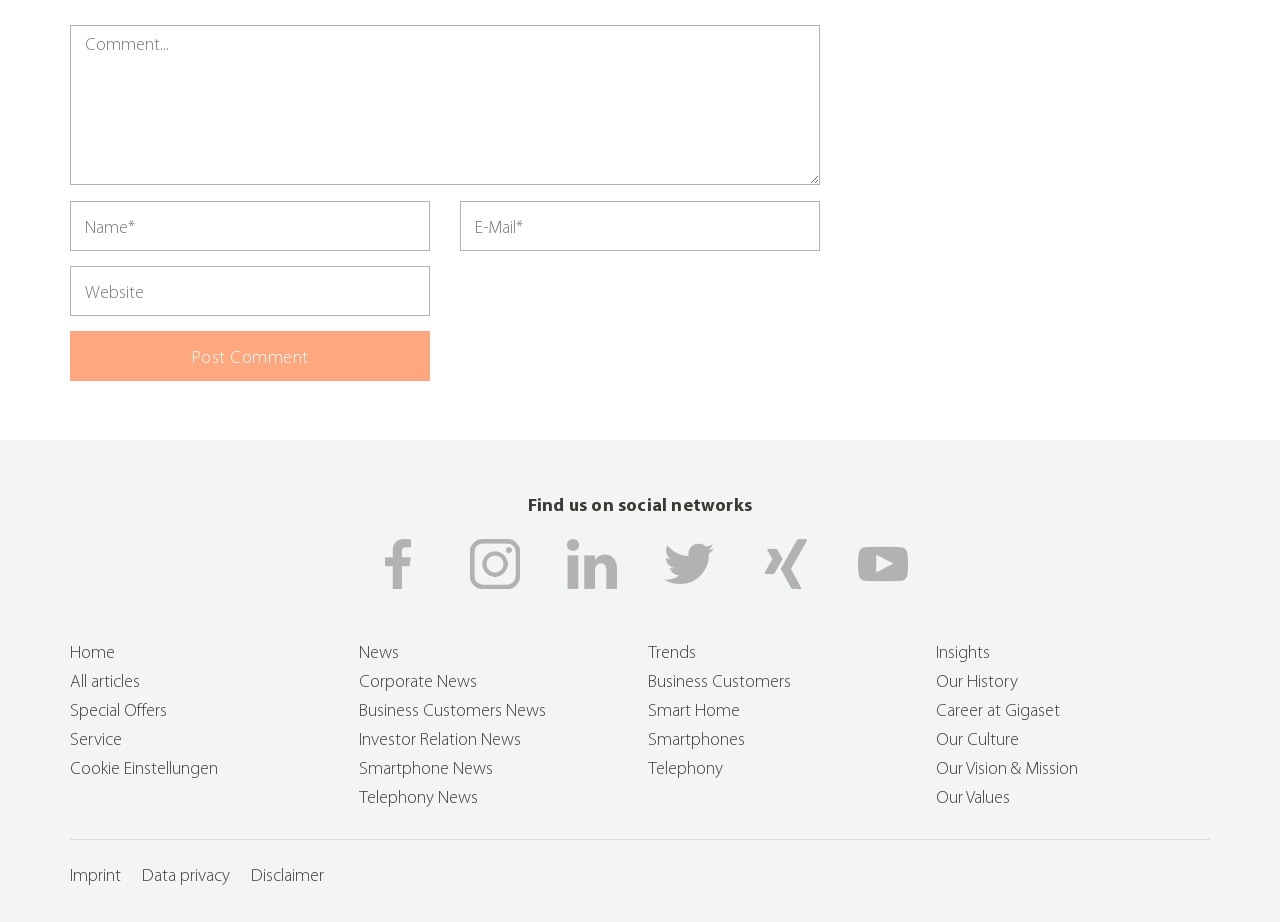Specify the bounding box coordinates of the element's area that should be clicked to execute the given instruction: "Go to Home page". The coordinates should be four float numbers between 0 and 1, i.e., [left, top, right, bottom].

[0.055, 0.699, 0.09, 0.719]